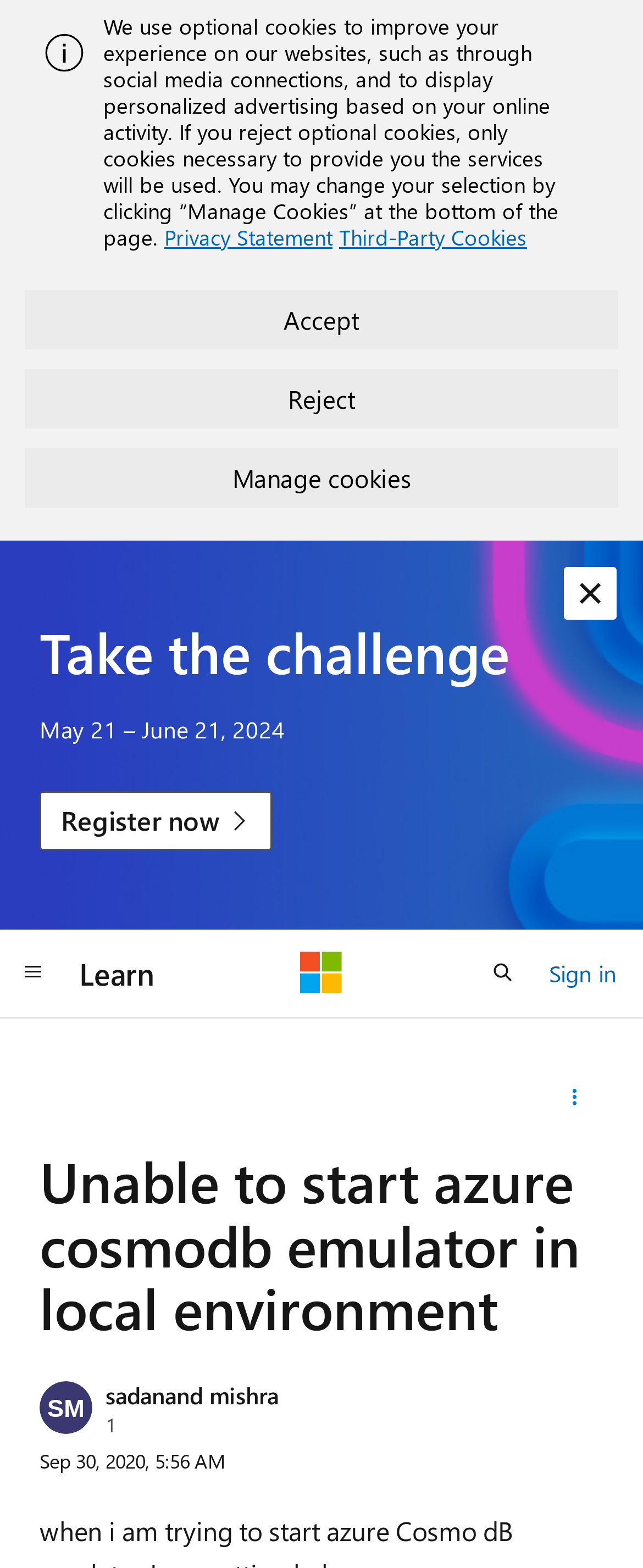Determine the bounding box coordinates of the clickable element to achieve the following action: 'register now'. Provide the coordinates as four float values between 0 and 1, formatted as [left, top, right, bottom].

[0.062, 0.504, 0.424, 0.542]